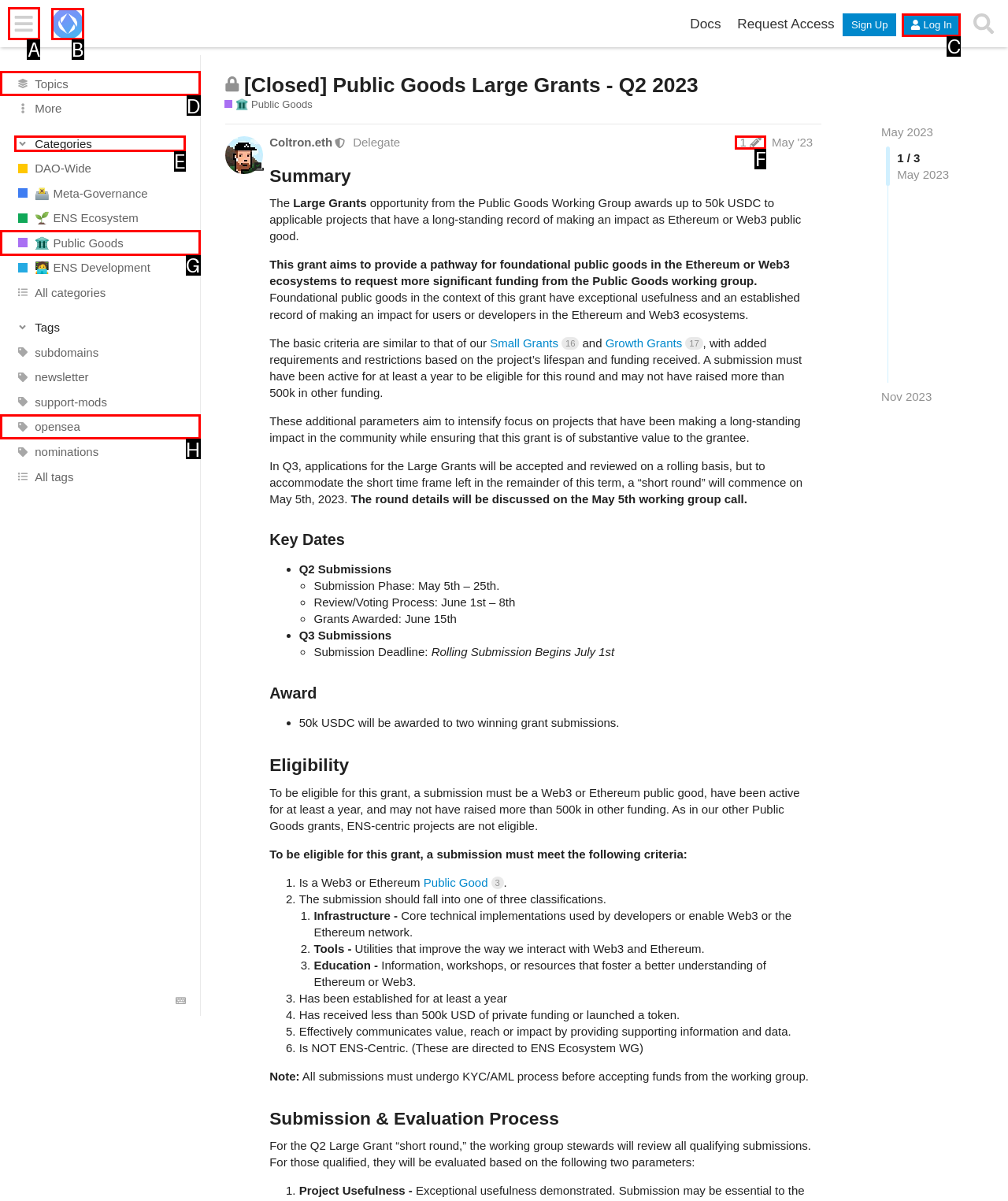Given the task: Click on the 'ENS DAO Governance Forum' link, point out the letter of the appropriate UI element from the marked options in the screenshot.

B